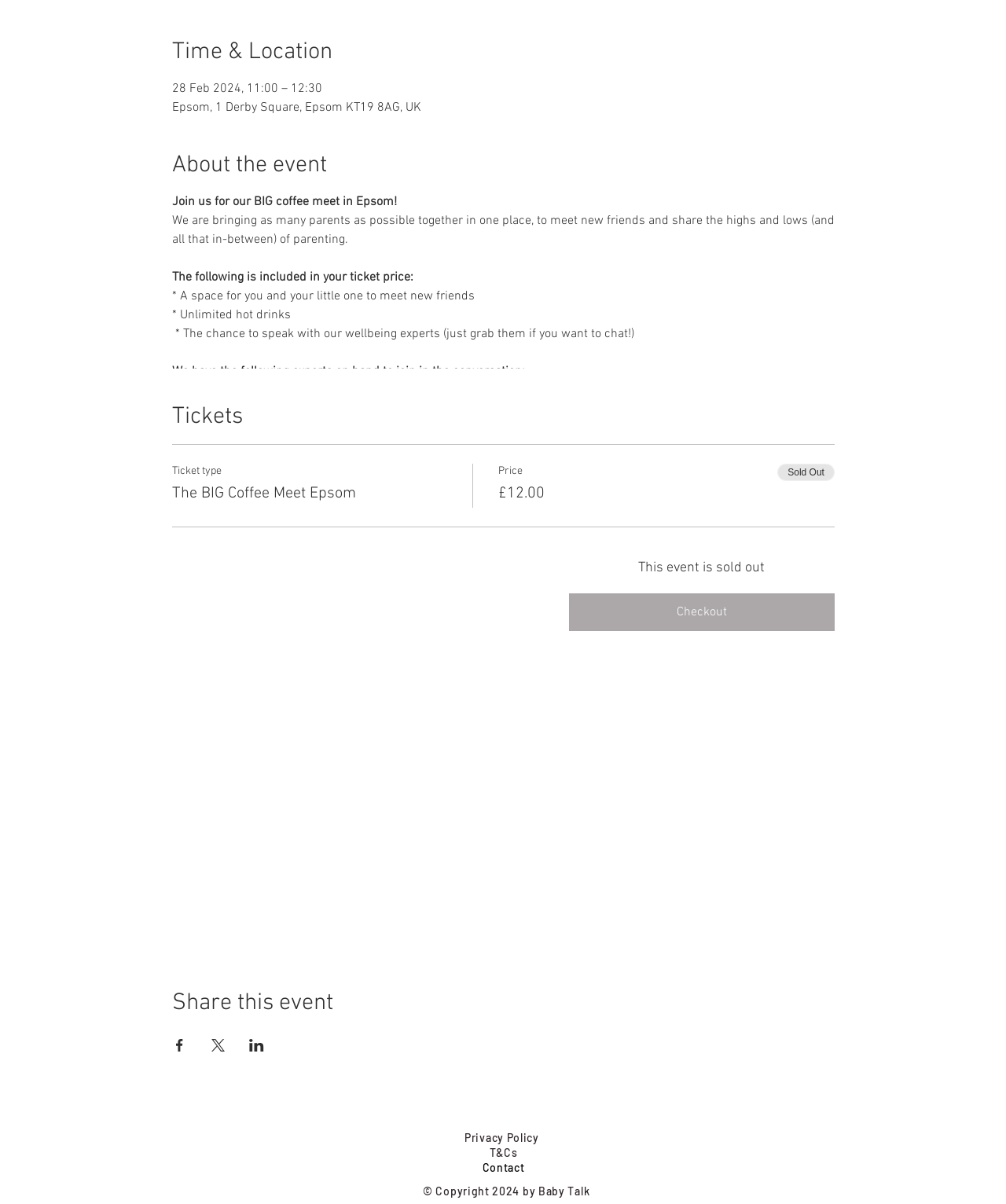Given the webpage screenshot, identify the bounding box of the UI element that matches this description: "Privacy Policy".

[0.462, 0.941, 0.536, 0.952]